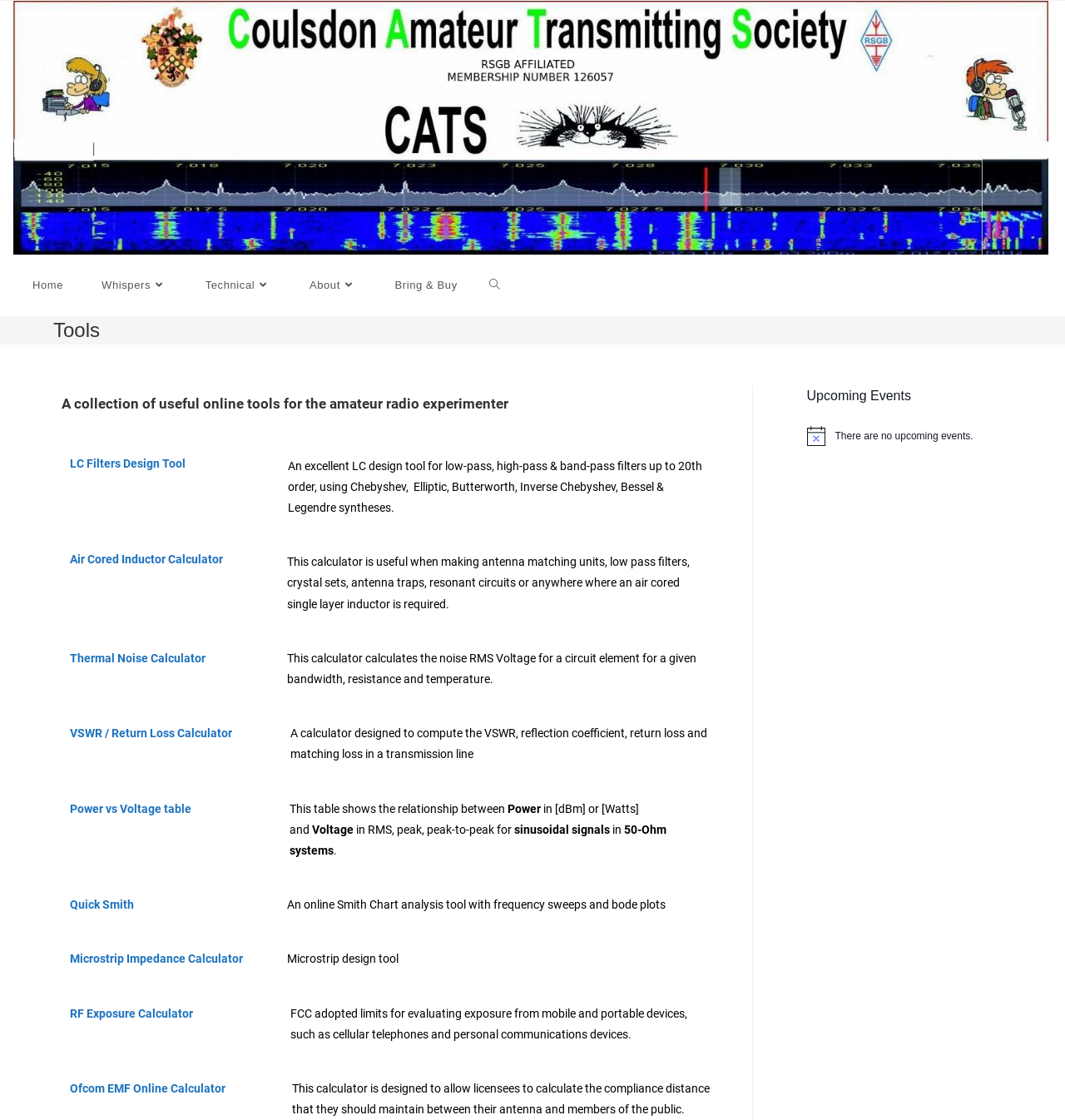Please specify the bounding box coordinates in the format (top-left x, top-left y, bottom-right x, bottom-right y), with all values as floating point numbers between 0 and 1. Identify the bounding box of the UI element described by: Home

[0.012, 0.228, 0.077, 0.283]